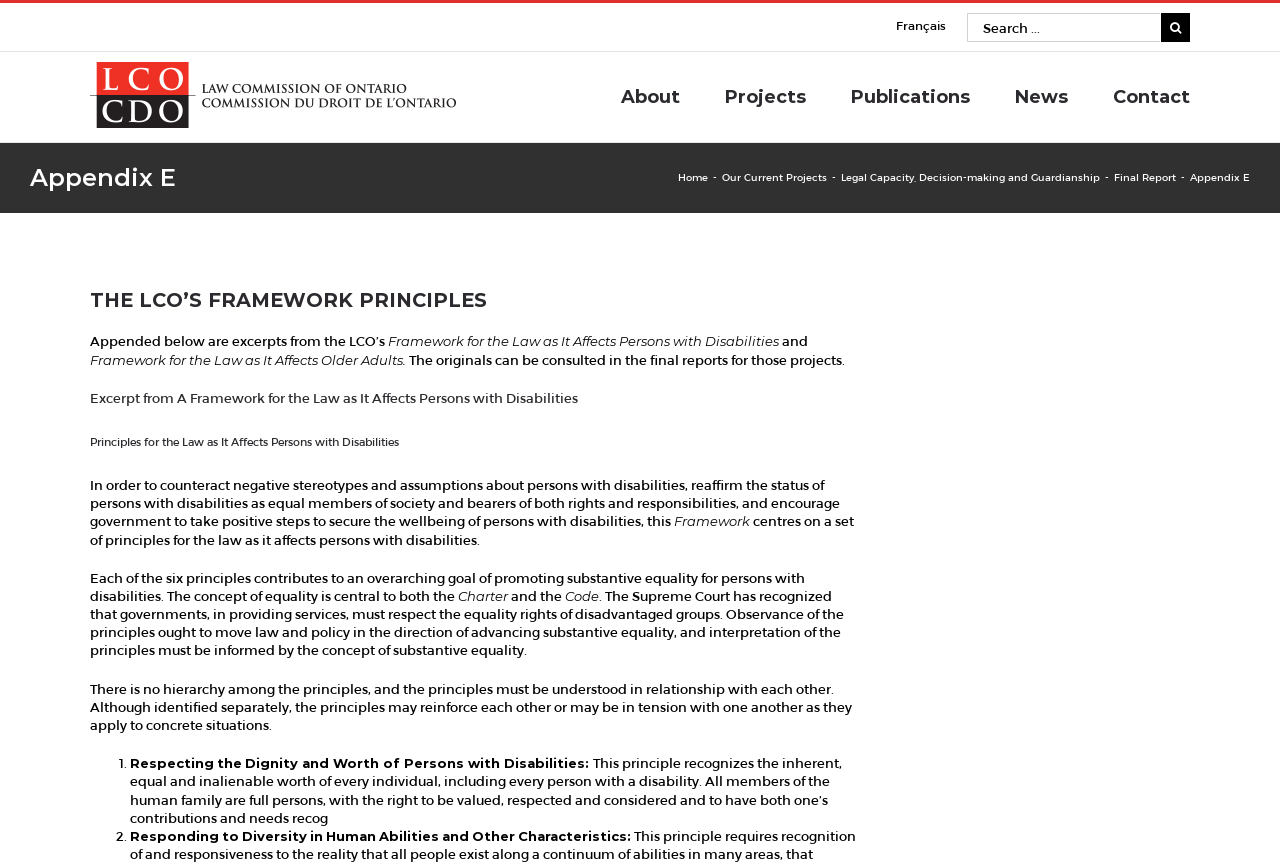Please find the bounding box coordinates for the clickable element needed to perform this instruction: "go to Français page".

[0.7, 0.021, 0.739, 0.038]